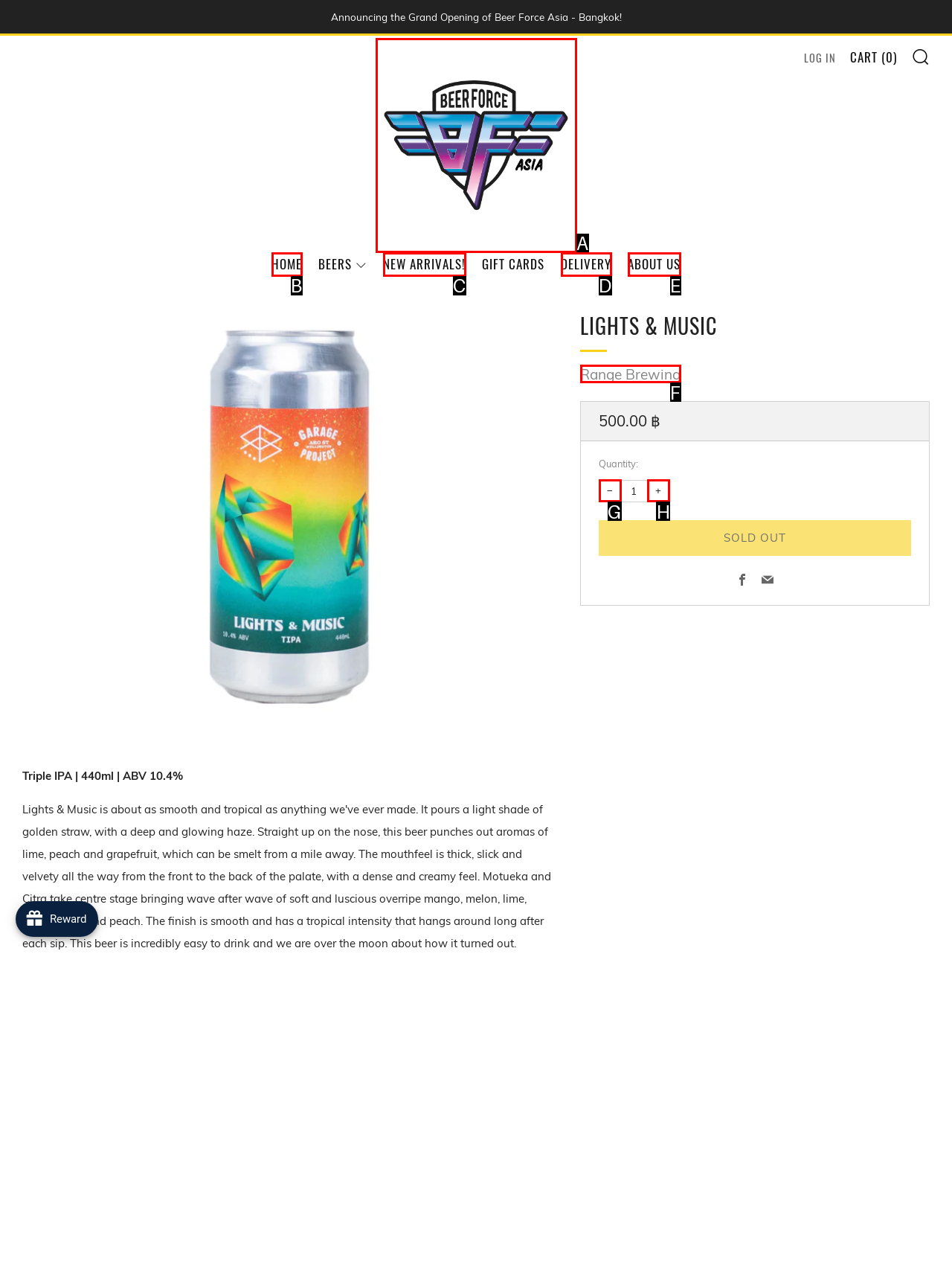Select the appropriate option that fits: New Arrivals!
Reply with the letter of the correct choice.

C